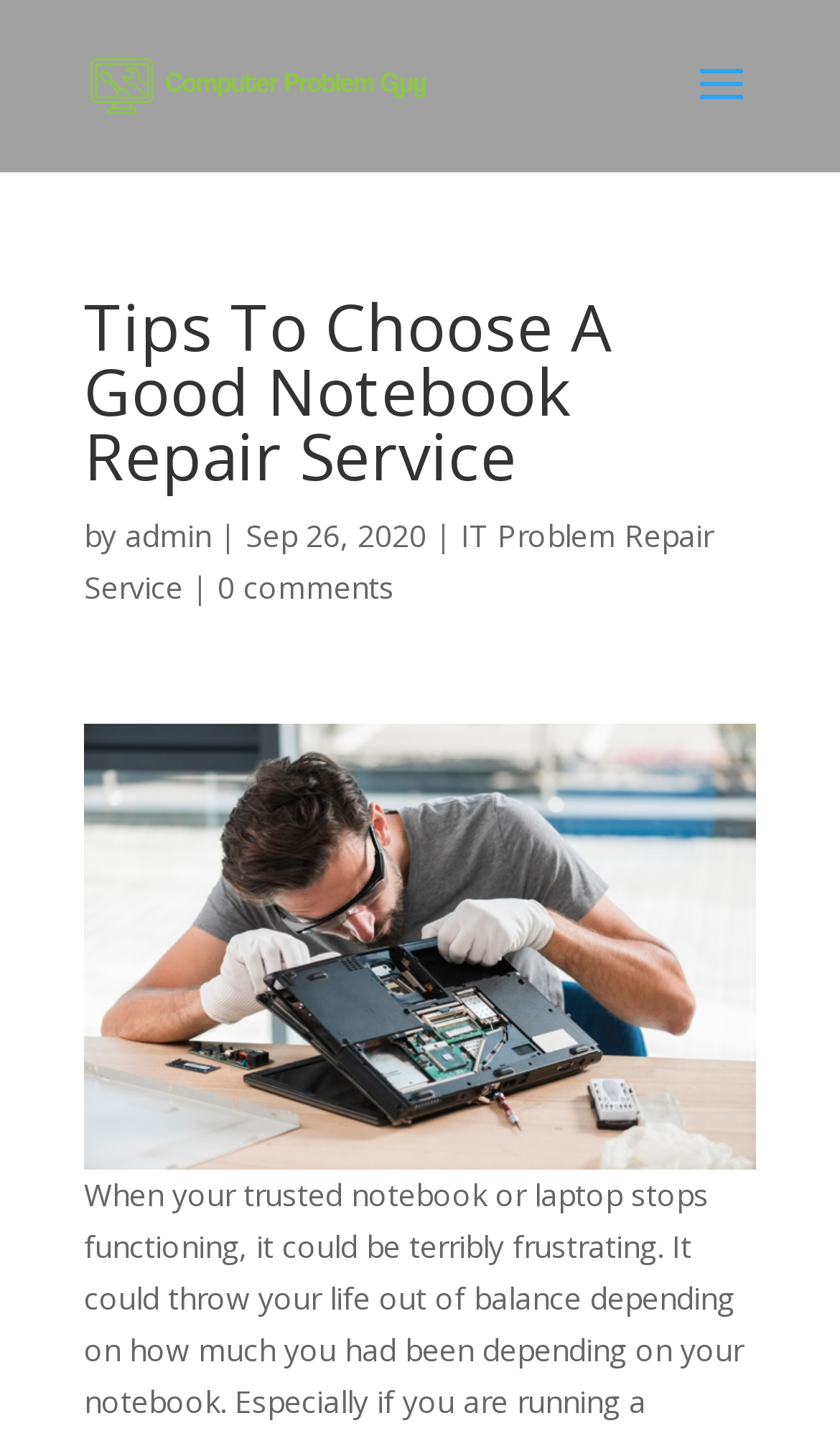What is the topic of the article?
Using the information presented in the image, please offer a detailed response to the question.

The topic of the article can be inferred from the title, which says 'Tips To Choose A Good Notebook Repair Service'.